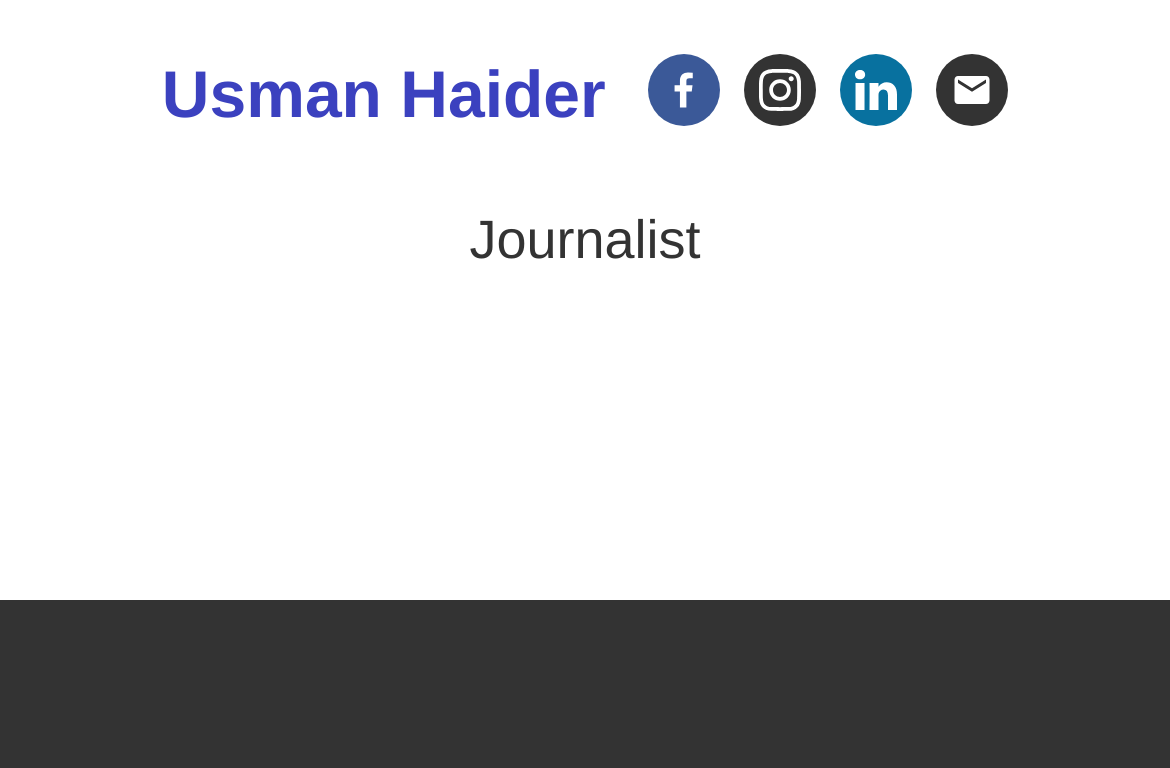How many images are present on the webpage?
Relying on the image, give a concise answer in one word or a brief phrase.

4